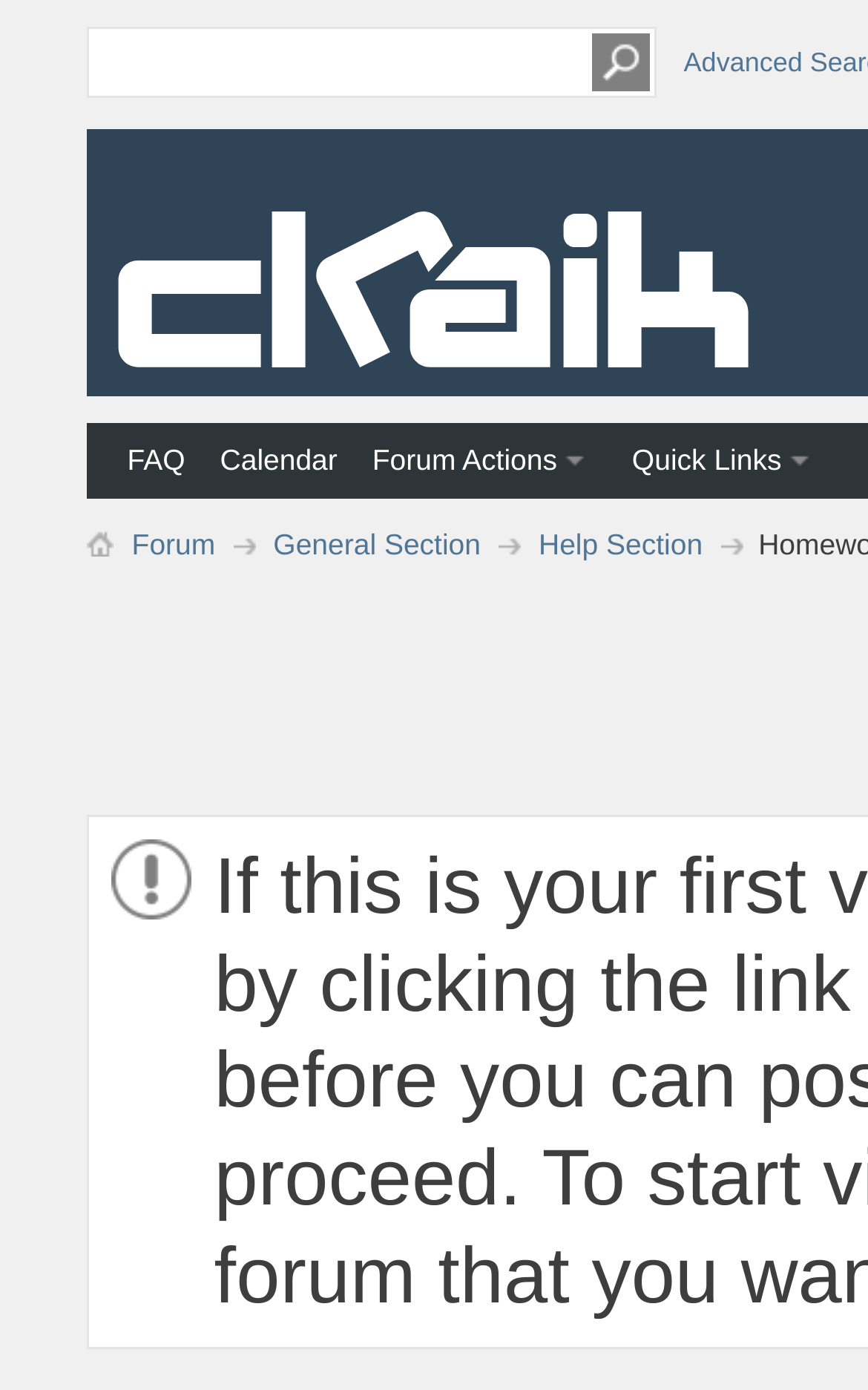Please locate the bounding box coordinates of the element that should be clicked to complete the given instruction: "go to home page".

[0.101, 0.38, 0.131, 0.404]